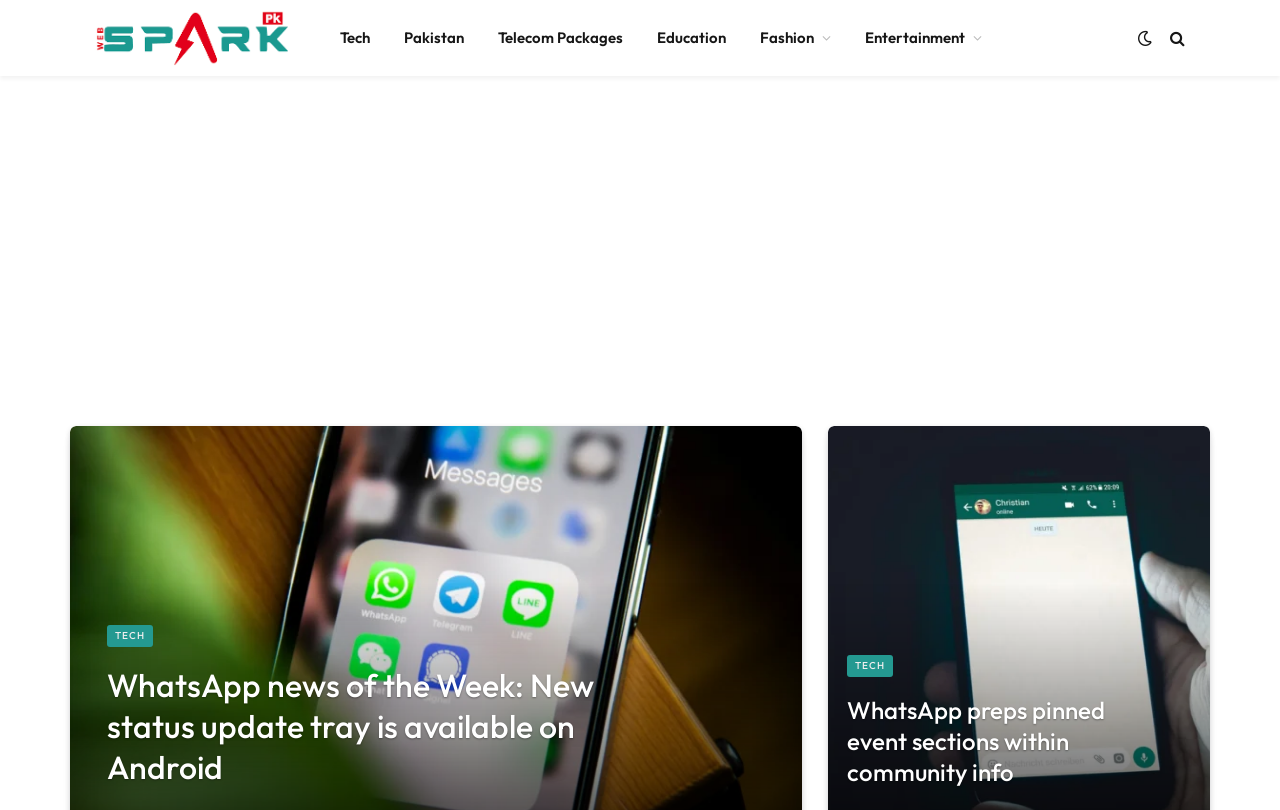Please pinpoint the bounding box coordinates for the region I should click to adhere to this instruction: "Go to the Tech section".

[0.252, 0.0, 0.302, 0.094]